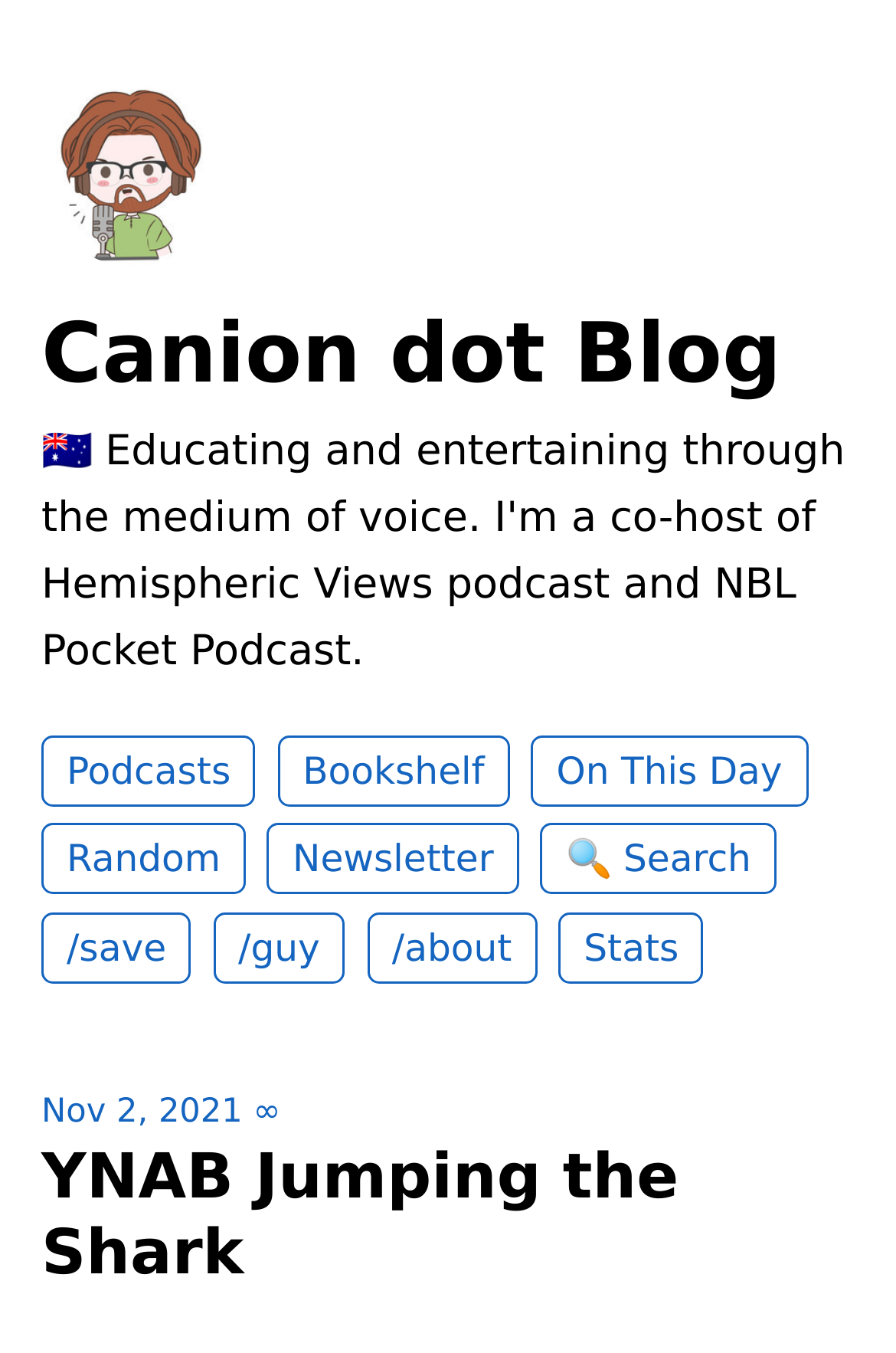Identify the bounding box coordinates of the region that needs to be clicked to carry out this instruction: "view the image at the top". Provide these coordinates as four float numbers ranging from 0 to 1, i.e., [left, top, right, bottom].

None